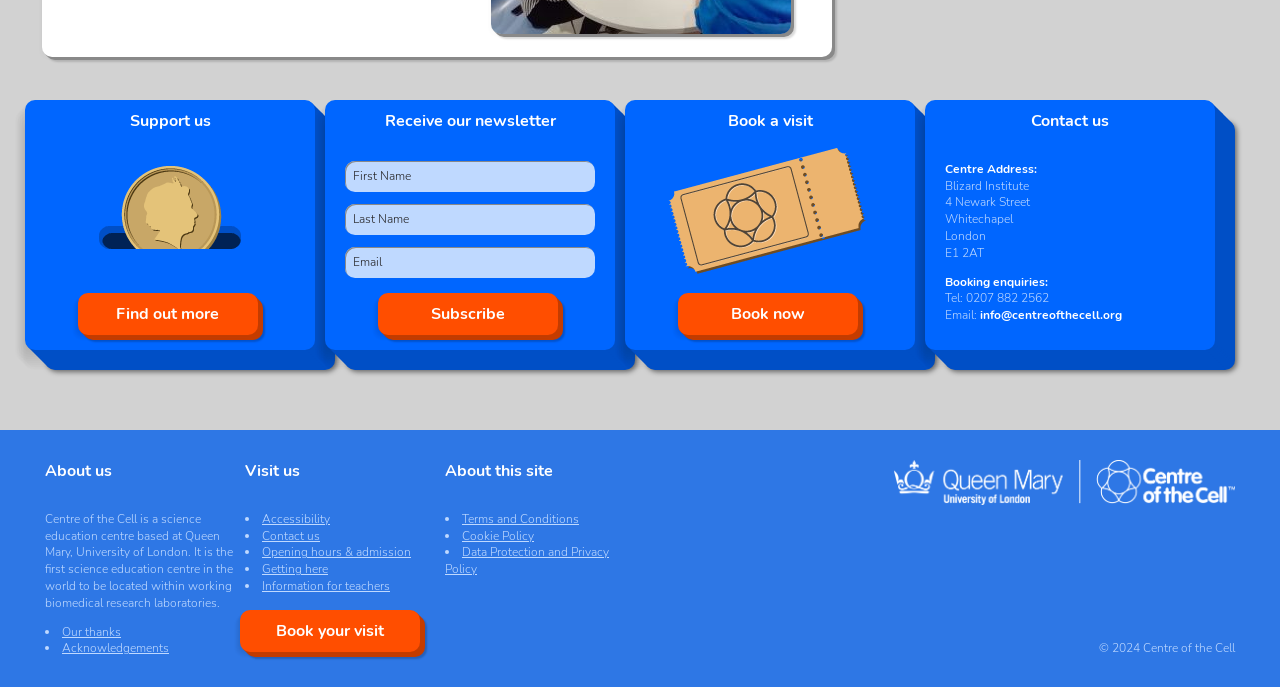Respond to the question below with a single word or phrase:
How can I book a visit?

Book now